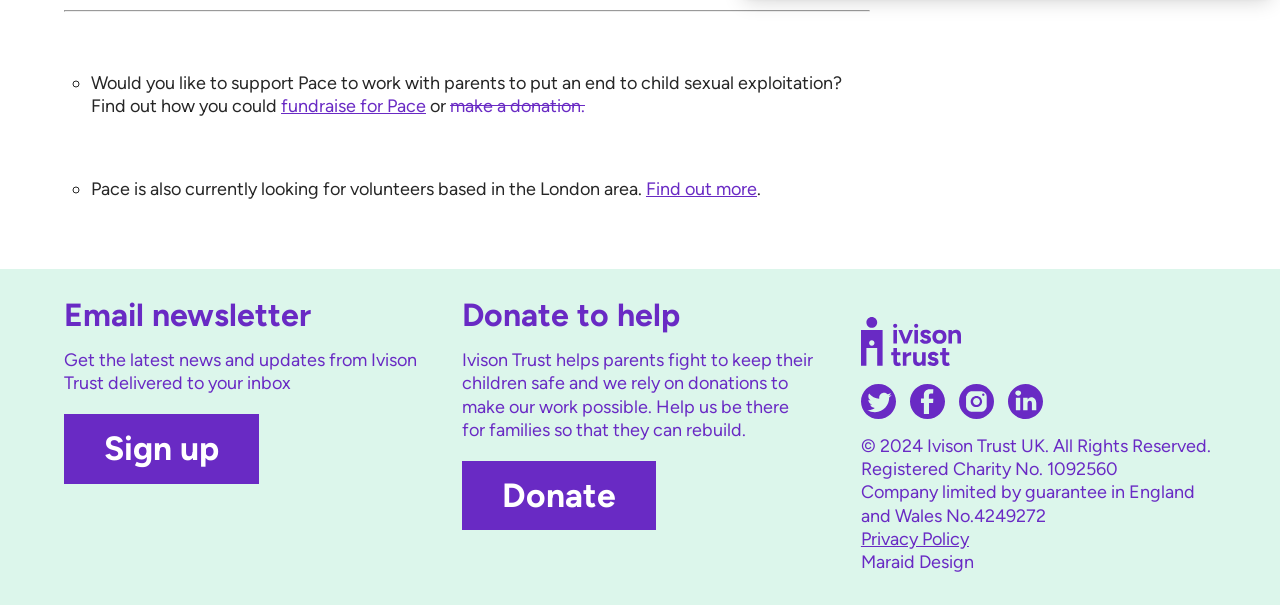What is the purpose of Ivison Trust?
Refer to the image and provide a detailed answer to the question.

The purpose of Ivison Trust is mentioned in the text element with the description 'Ivison Trust helps parents fight to keep their children safe and we rely on donations to make our work possible. Help us be there for families so that they can rebuild.'